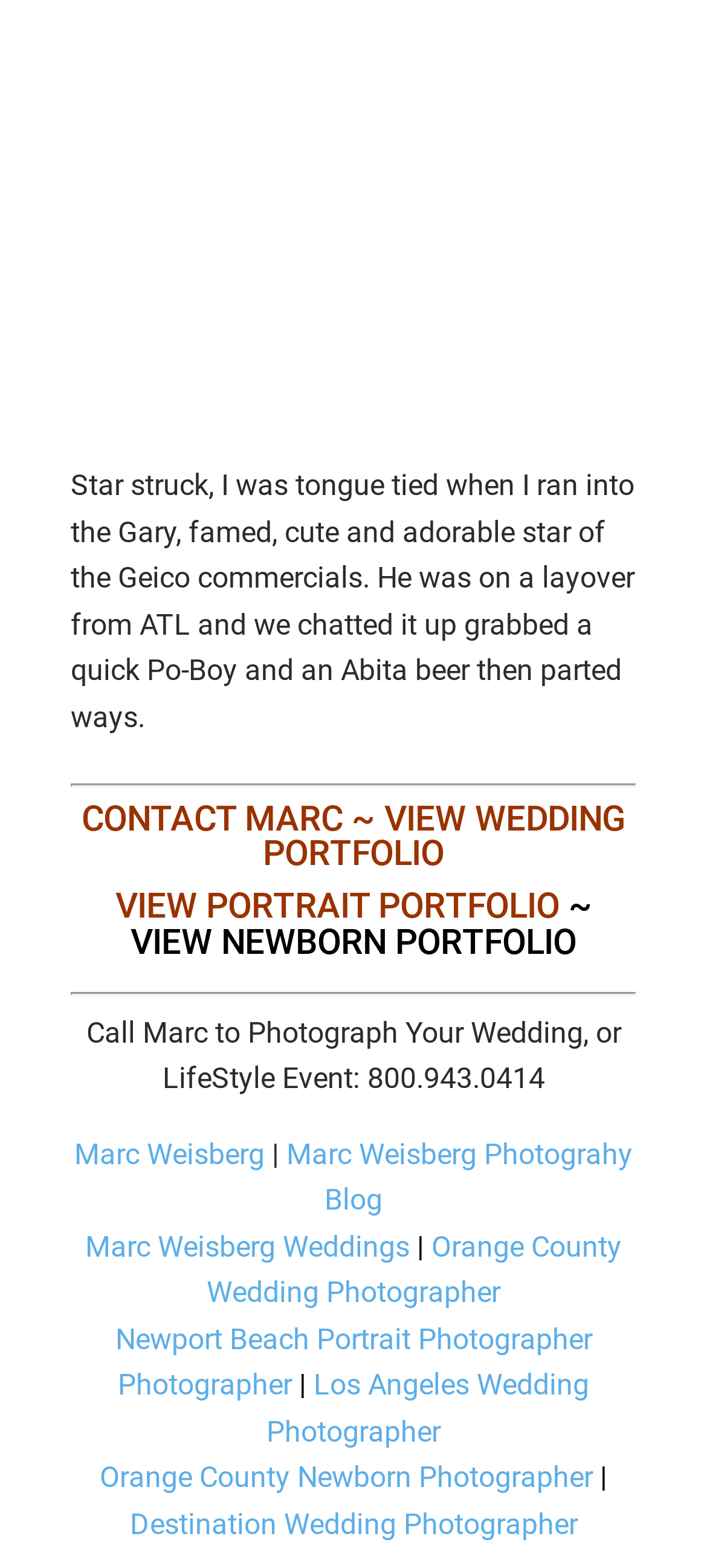What is the theme of the photographer's work?
From the image, provide a succinct answer in one word or a short phrase.

Wedding and Portrait Photography